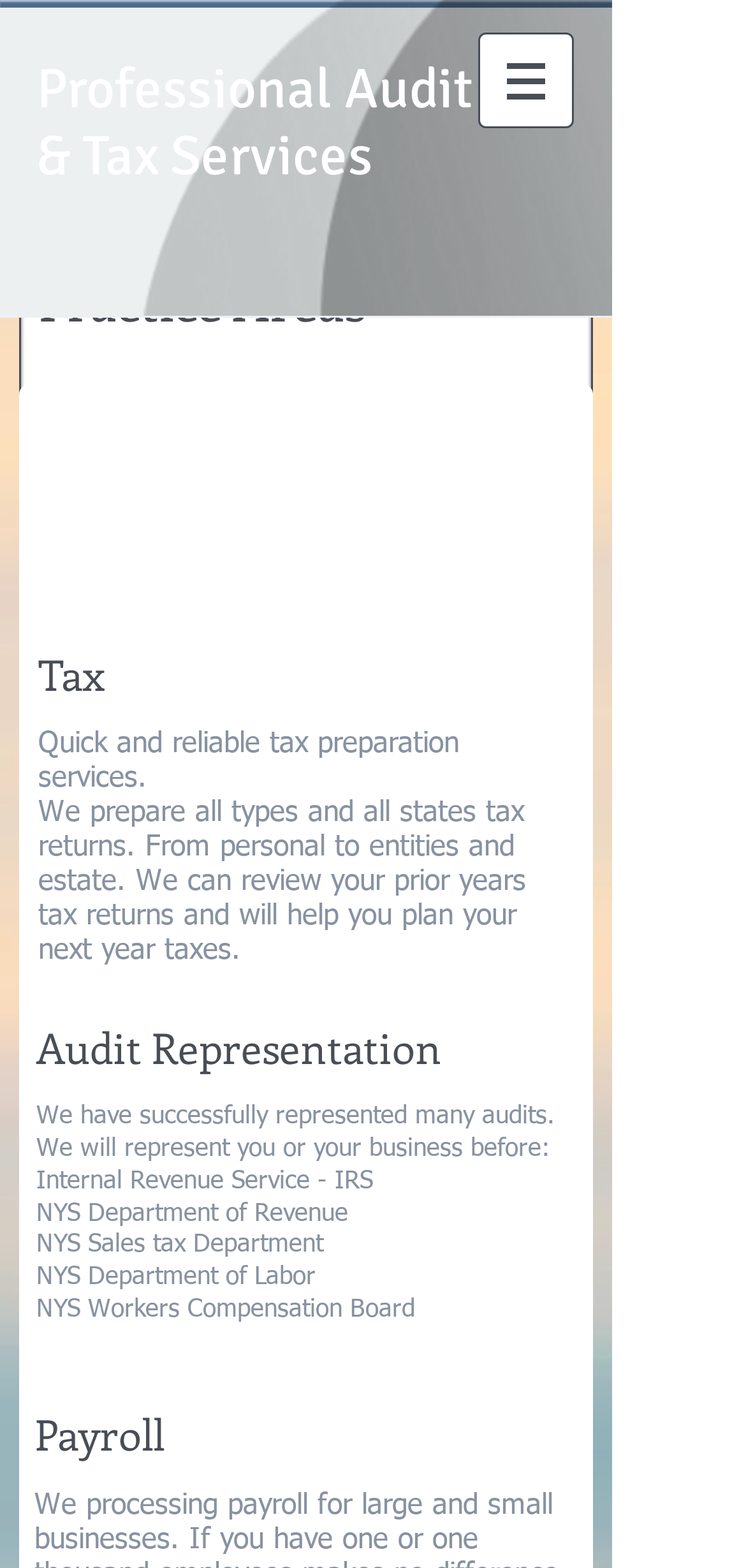Write an exhaustive caption that covers the webpage's main aspects.

The webpage is about the practice areas of 844auditpro, a professional audit and tax services company. At the top, there is a heading that reads "Professional Audit & Tax Services". Below it, there is a navigation menu labeled "Site" with a button that has a popup menu. The button is accompanied by an image.

To the left of the navigation menu, there is a heading that reads "Practice Areas". Below it, there are three sections, each with a heading and descriptive text. The first section is about "Tax" services, which offers quick and reliable tax preparation services. The text explains that they prepare all types of tax returns, review prior years' returns, and help with tax planning.

The second section is about "Audit Representation" services, where they have successfully represented many audits. The text lists the authorities they can represent clients before, including the Internal Revenue Service, NYS Department of Revenue, and others.

The third section is about "Payroll" services, but it only has a heading and a non-descriptive text element.

Throughout the page, there are no images other than the one accompanying the navigation menu button. The layout is organized, with clear headings and concise text that summarizes the services offered by 844auditpro.